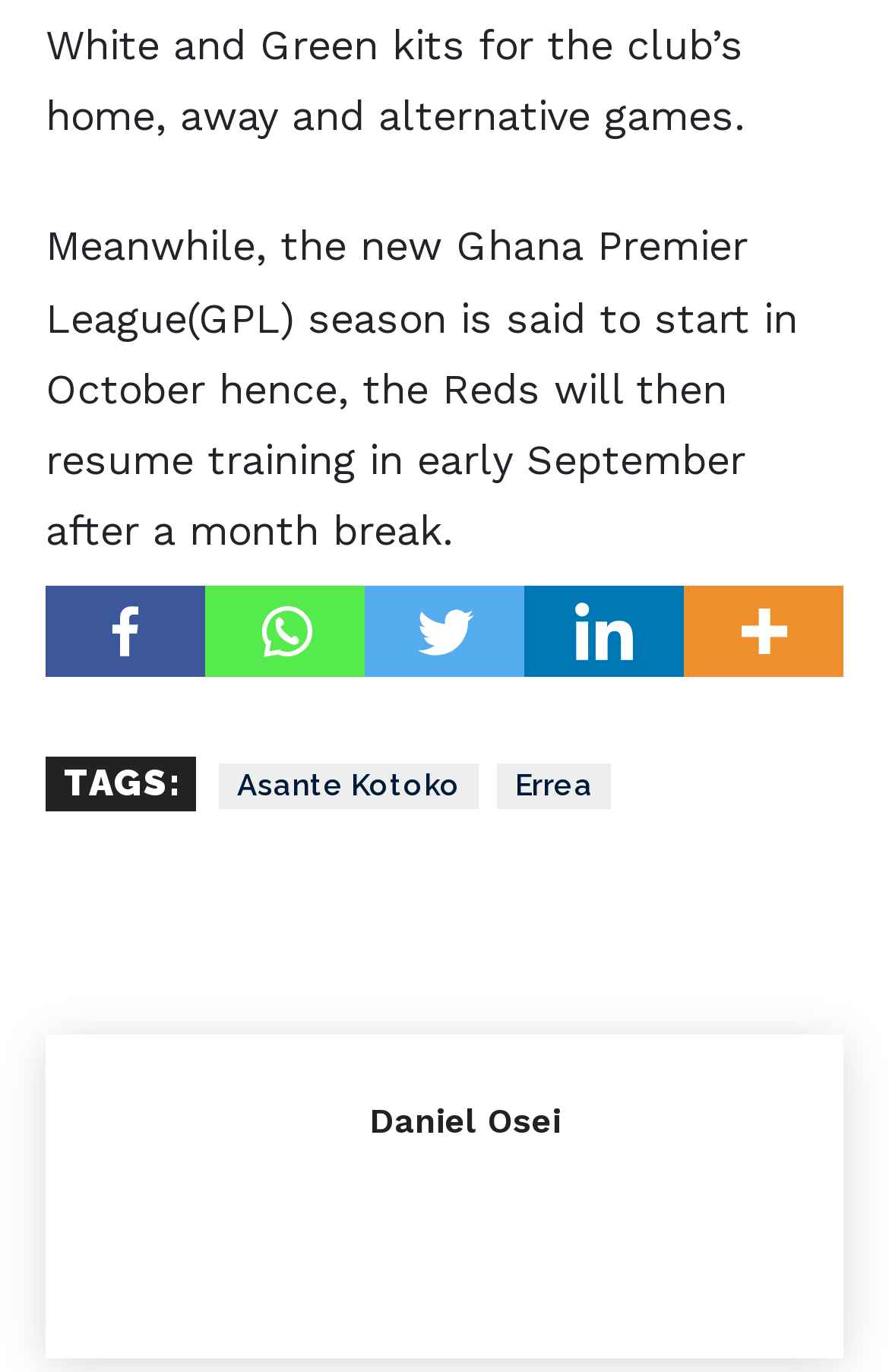Find the bounding box coordinates of the clickable area that will achieve the following instruction: "Click on Daniel Osei".

[0.105, 0.789, 0.362, 0.955]